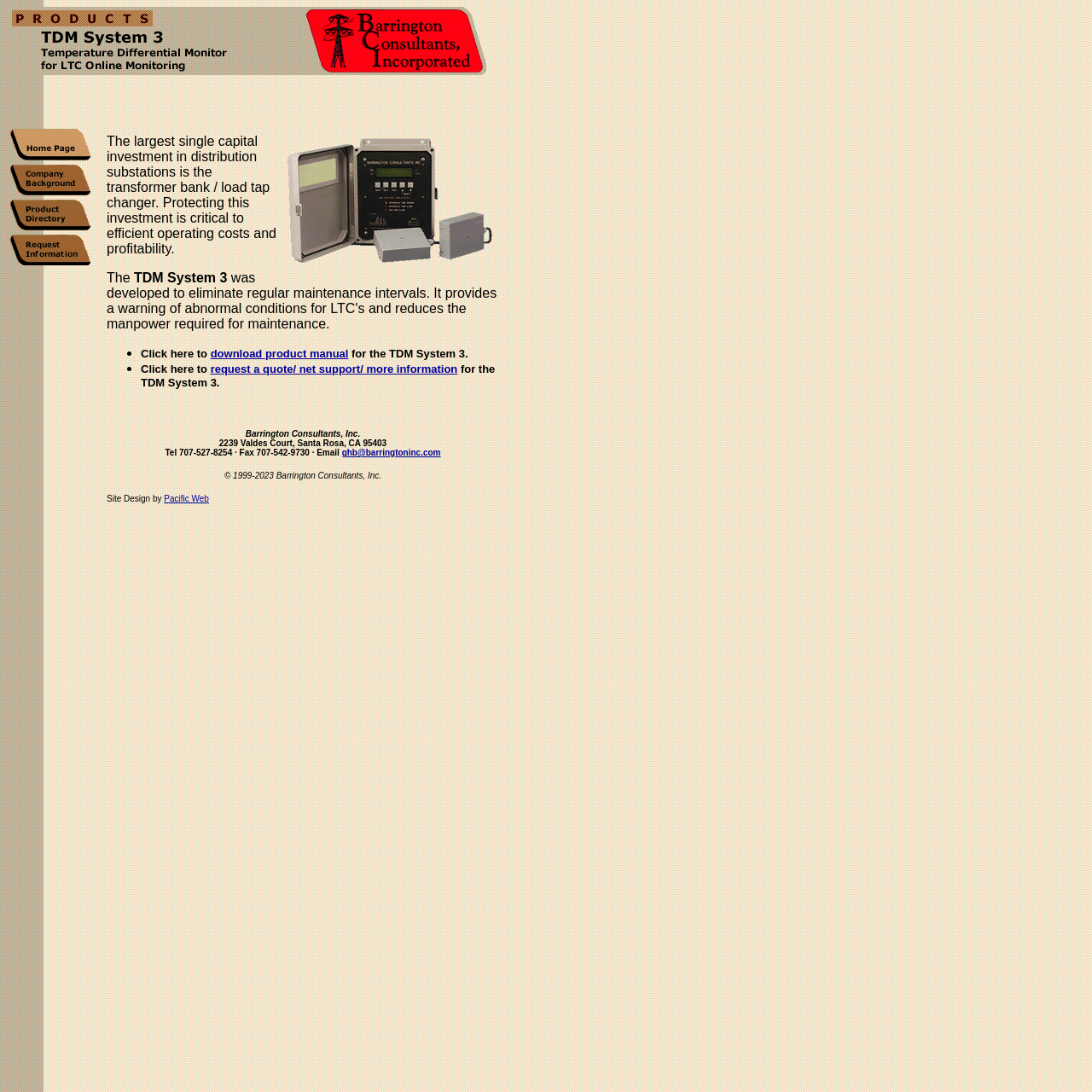Determine the bounding box coordinates of the element's region needed to click to follow the instruction: "Click the Pacific Web link". Provide these coordinates as four float numbers between 0 and 1, formatted as [left, top, right, bottom].

[0.15, 0.452, 0.191, 0.461]